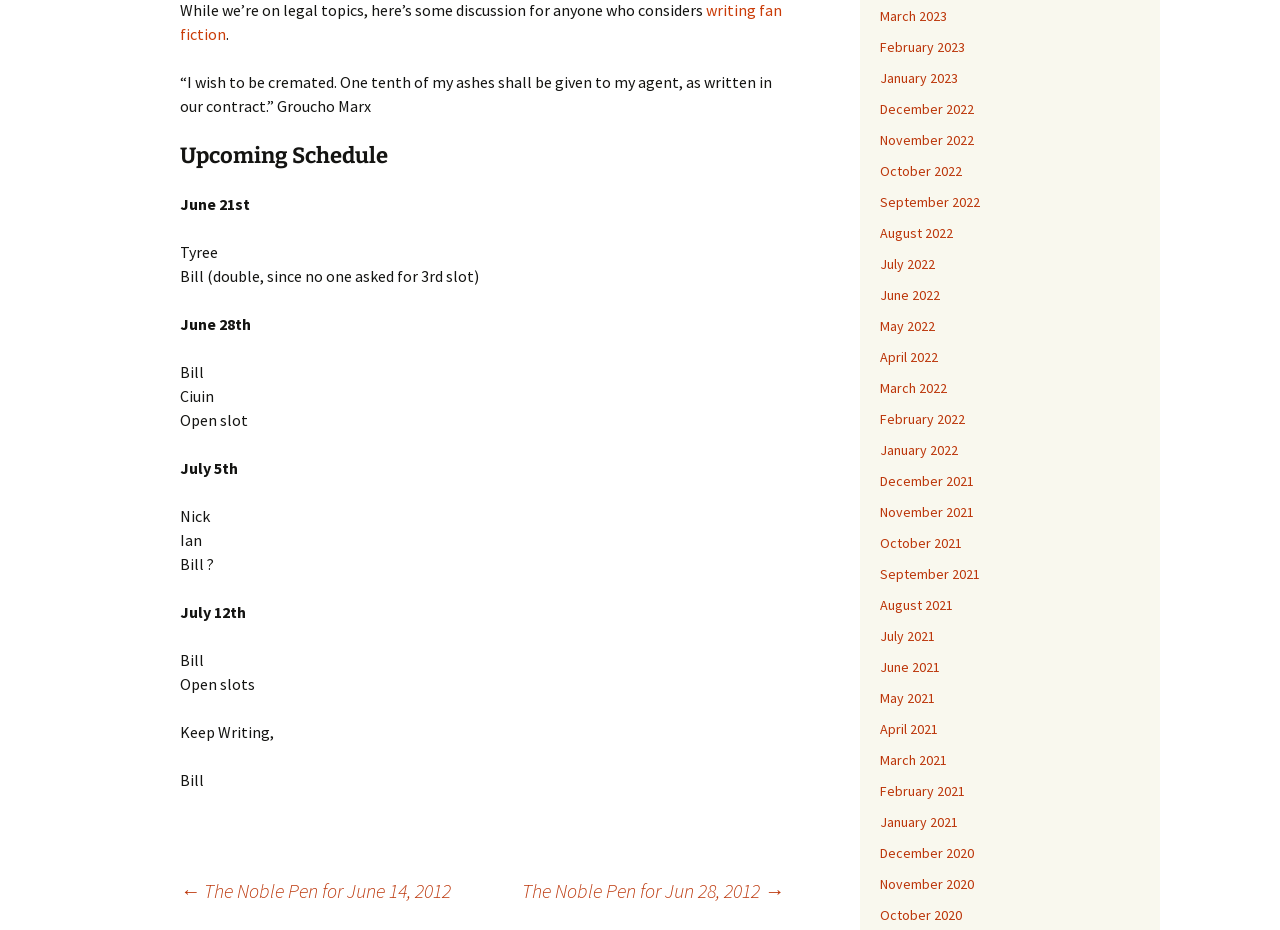Give a one-word or short-phrase answer to the following question: 
Who is scheduled for July 5th?

Nick